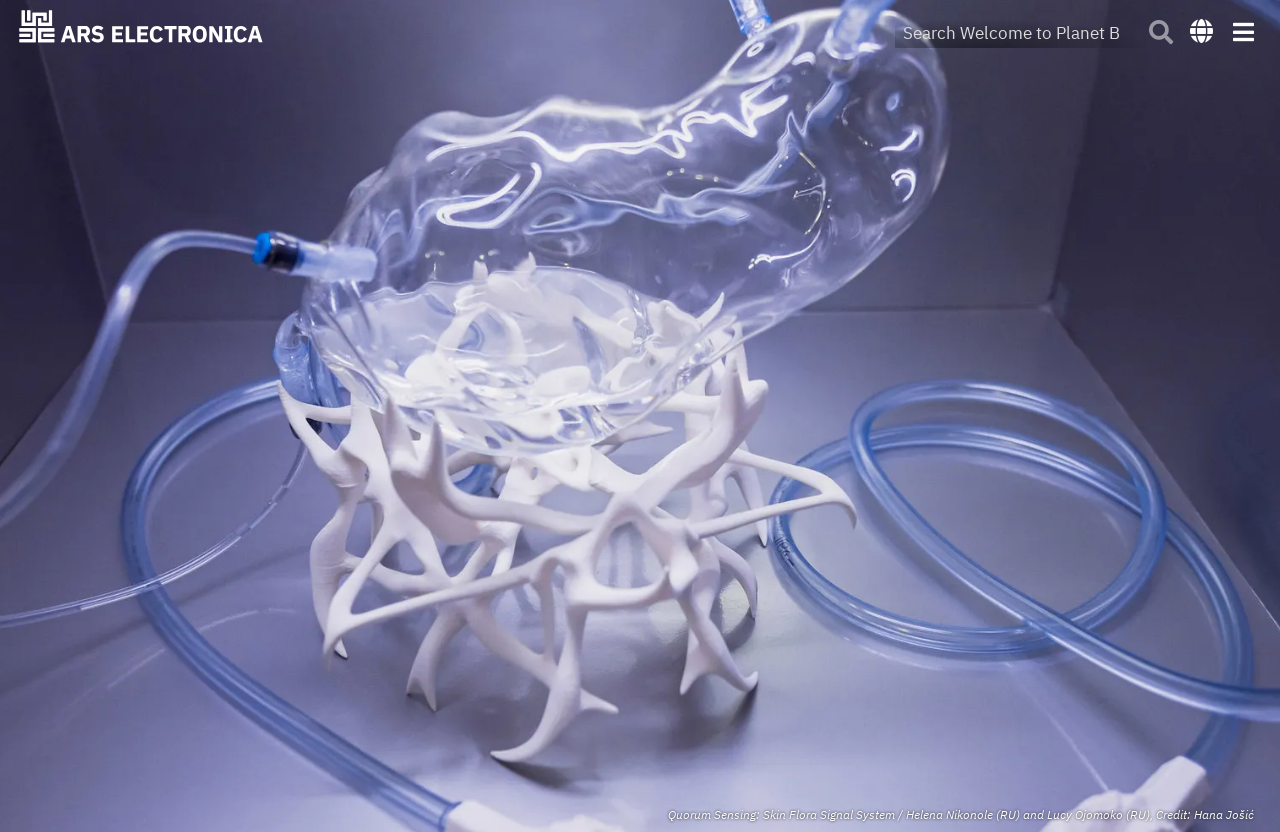Elaborate on the information and visuals displayed on the webpage.

The webpage is about exhibitions, specifically the CyberArts exhibition, which showcases the best media art works from around the world. 

At the top left corner, there are four navigation links: "To contents", "To the main menu", "To search", and "To footer", each with an access key. These links are preceded by a bullet point and followed by a period. 

Below these navigation links, there is a prominent link to "Ars Electronica" at the top left corner. 

On the right side of the page, there is a search bar with a label "Search Welcome to Planet B" and a search button with a magnifying glass icon. Next to the search bar, there is a language menu button and a navigation toggle button. 

At the bottom of the page, there is a description of an artwork, "Quorum Sensing: Skin Flora Signal System", with credits to the artists and a photographer.